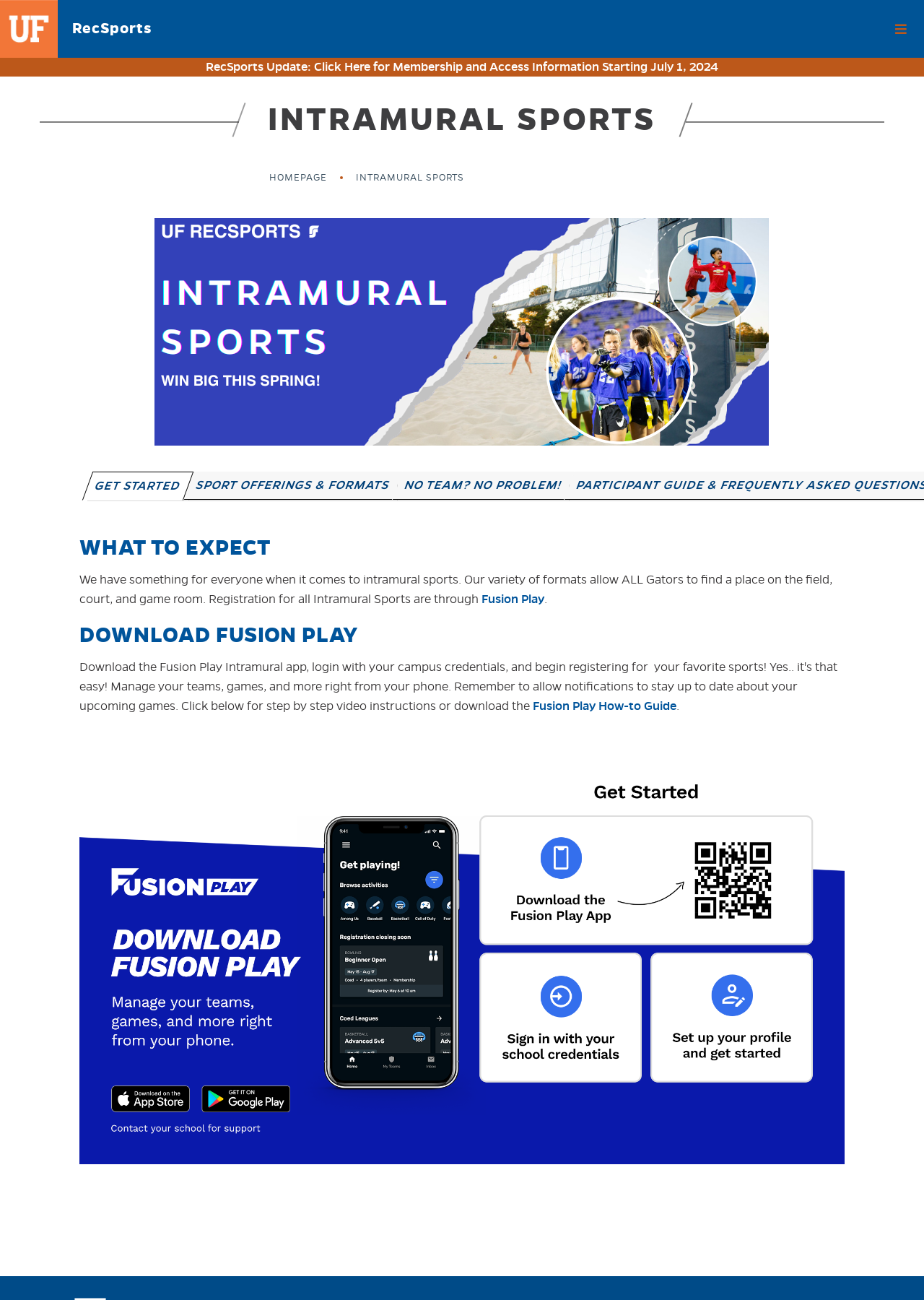Locate the bounding box coordinates of the area that needs to be clicked to fulfill the following instruction: "Download Fusion Play". The coordinates should be in the format of four float numbers between 0 and 1, namely [left, top, right, bottom].

[0.086, 0.478, 0.914, 0.498]